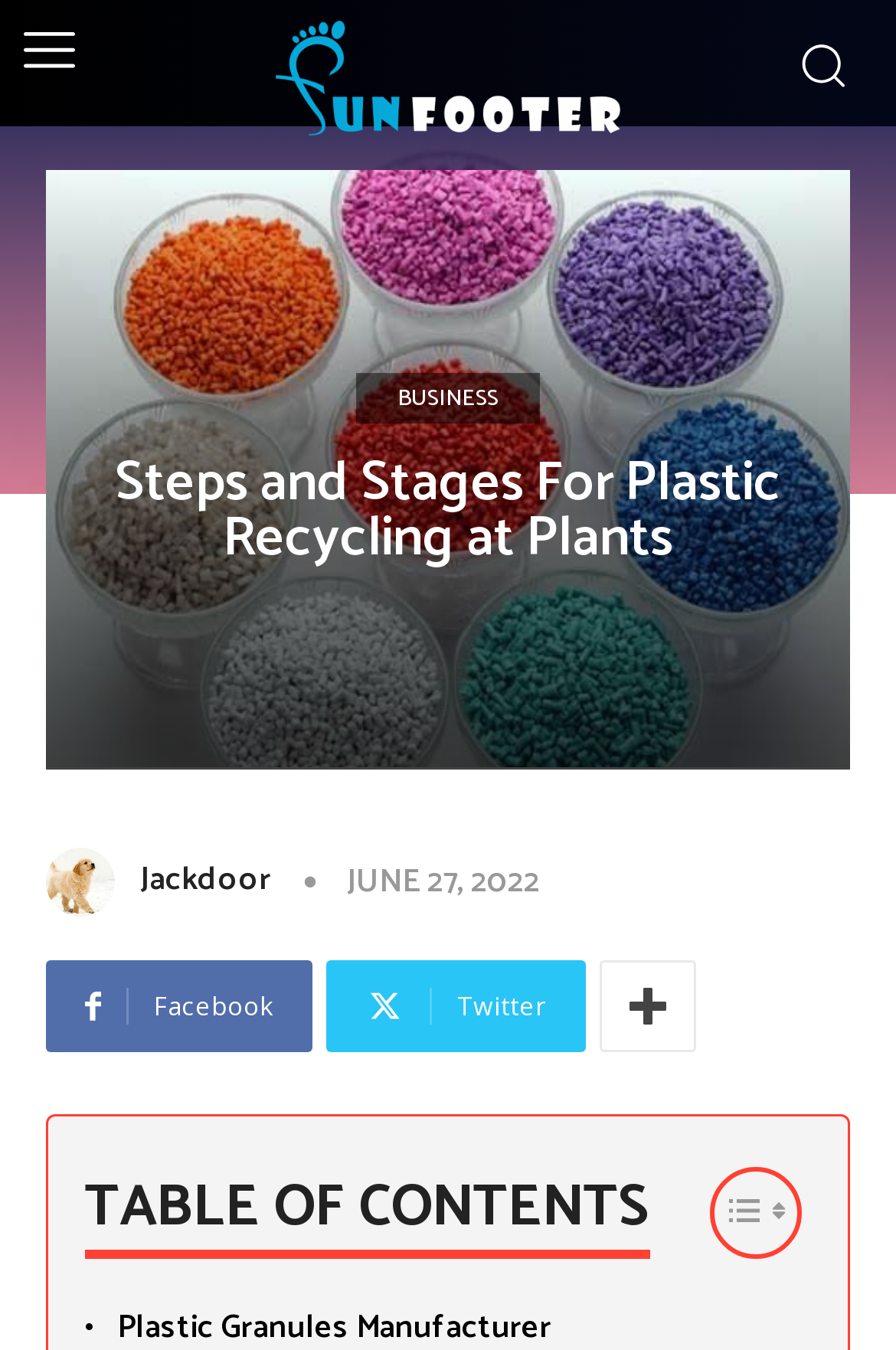Please find and generate the text of the main heading on the webpage.

Steps and Stages For Plastic Recycling at Plants